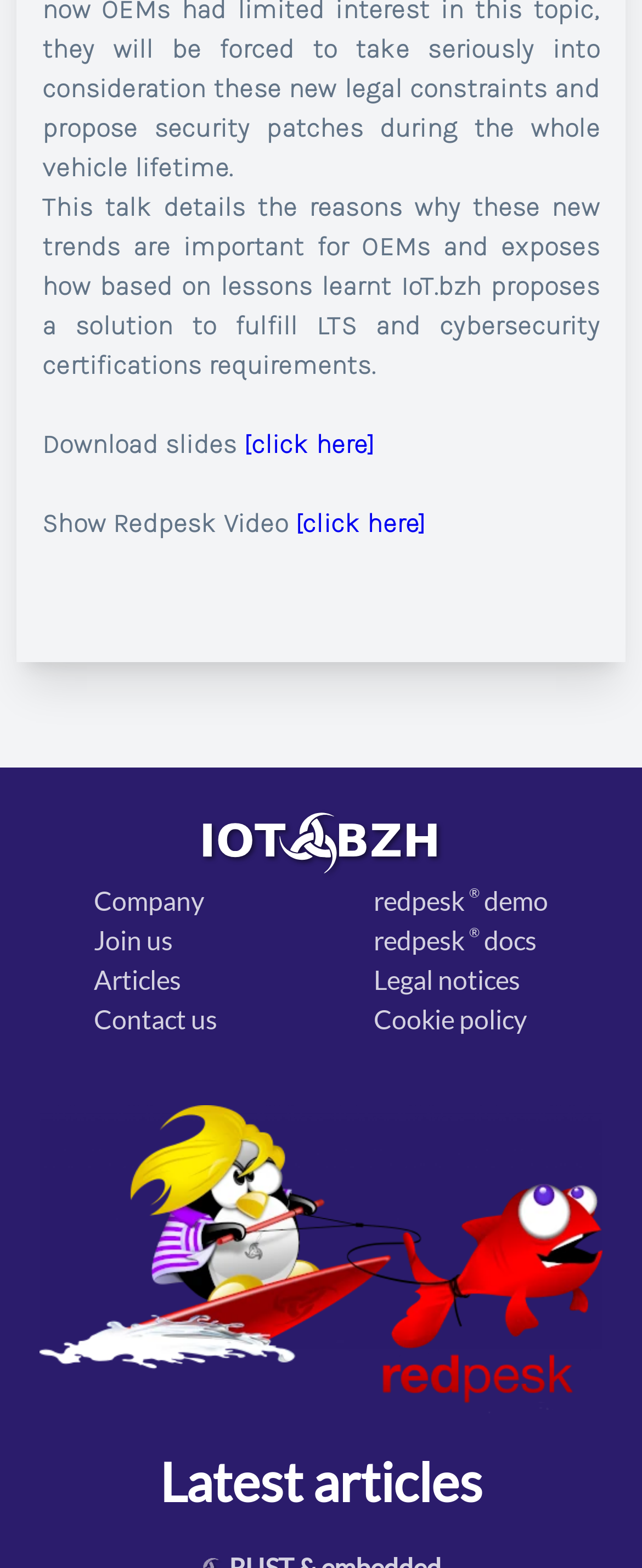What is the logo at the bottom of the page?
Using the image as a reference, give an elaborate response to the question.

The image element with the ID 41 has a description 'footer logo iot bzh', which indicates that it is the logo of IoT bzh at the bottom of the page.